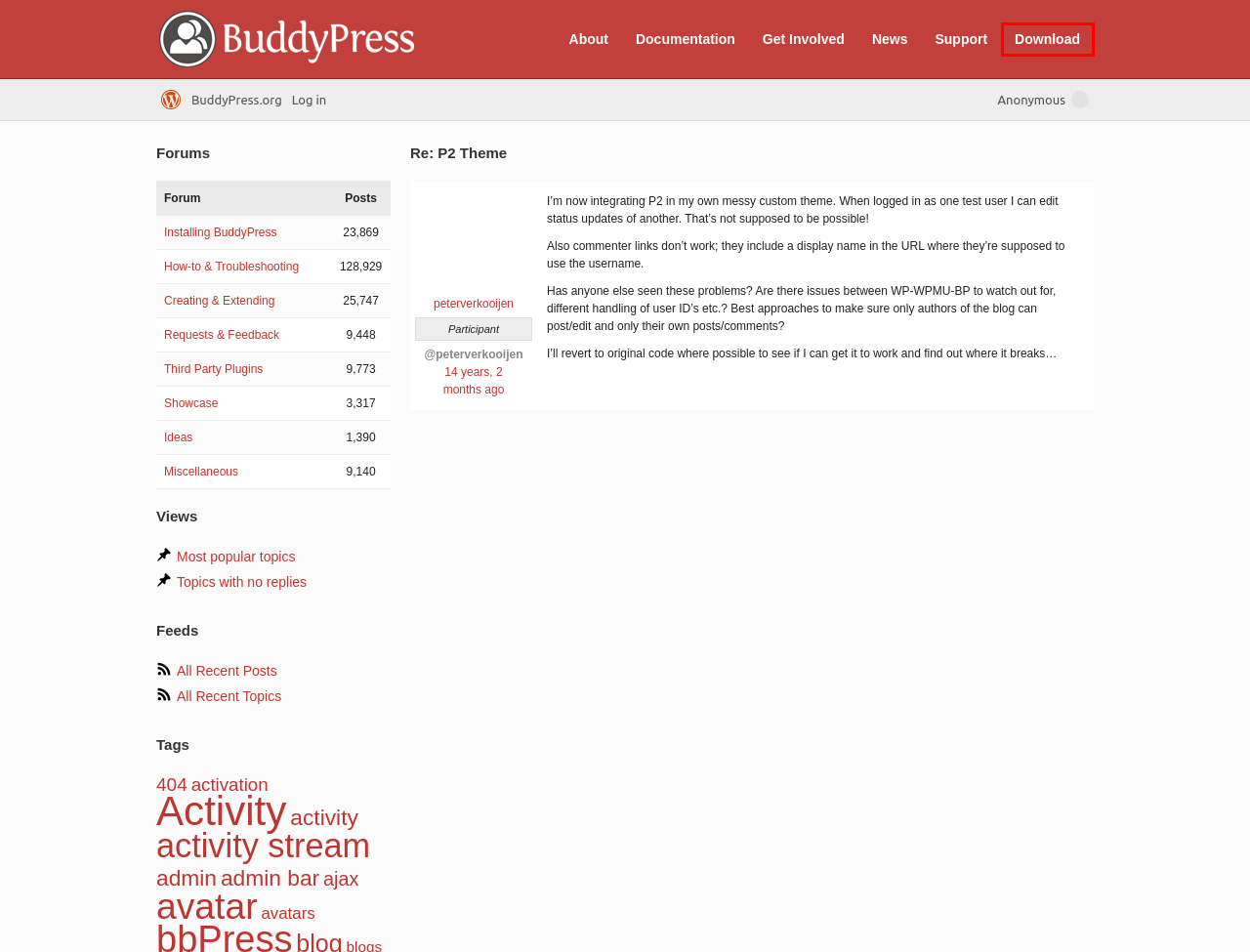Review the webpage screenshot provided, noting the red bounding box around a UI element. Choose the description that best matches the new webpage after clicking the element within the bounding box. The following are the options:
A. About · BuddyPress.org
B. Topic Tag: activity stream · BuddyPress.org
C. BuddyPress.org
D. Forum: Miscellaneous · BuddyPress.org
E. Forum: Showcase · BuddyPress.org
F. Topic Tag: activation · BuddyPress.org
G. Forum: Installing BuddyPress · BuddyPress.org
H. Download · BuddyPress.org

H